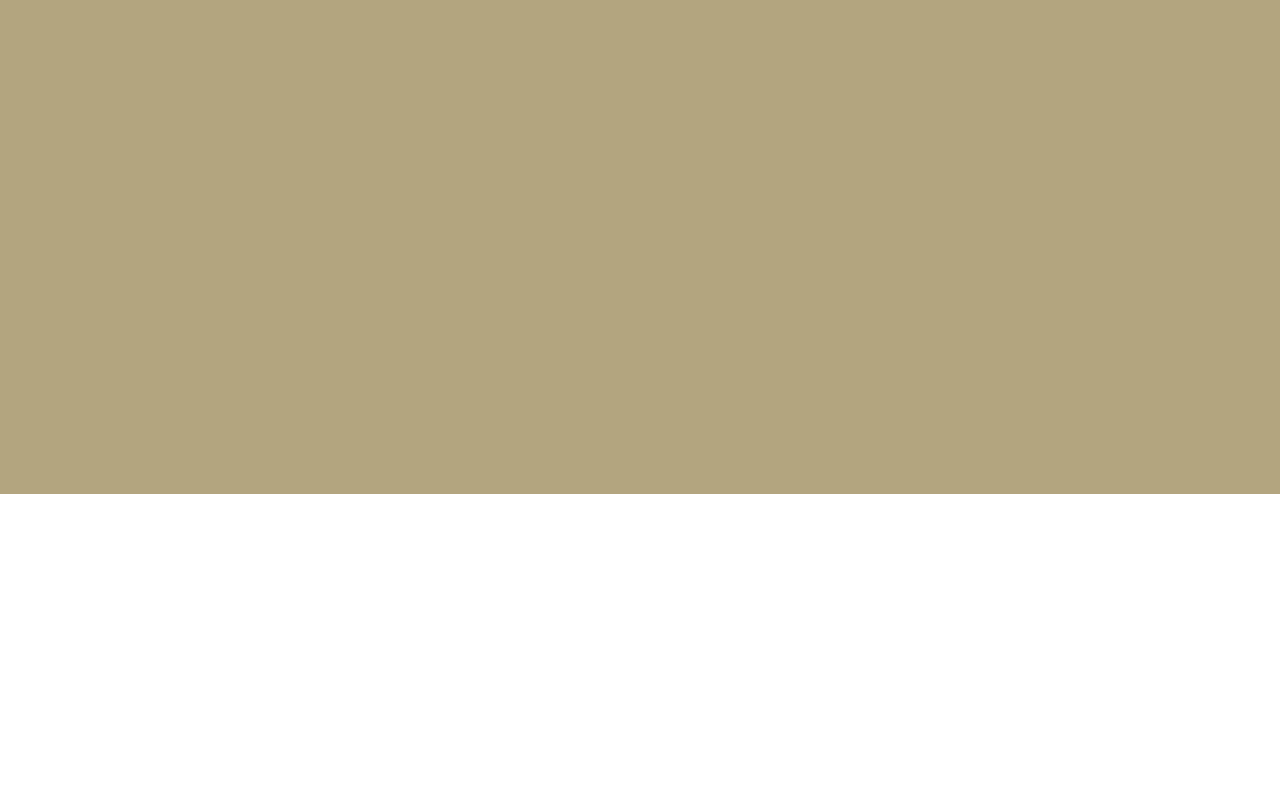Can you find the bounding box coordinates for the UI element given this description: "Contact"? Provide the coordinates as four float numbers between 0 and 1: [left, top, right, bottom].

[0.131, 0.708, 0.205, 0.748]